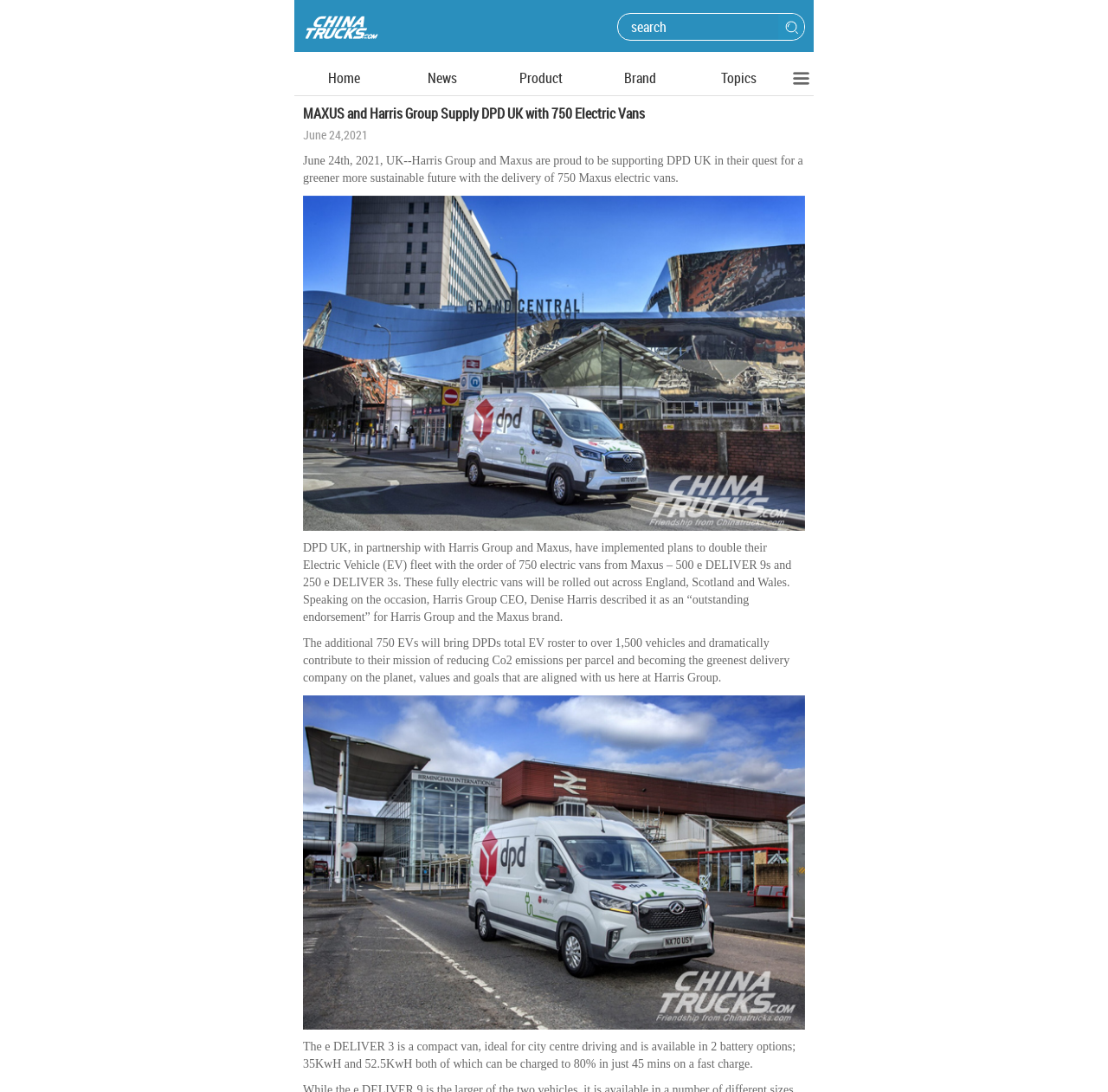Using the elements shown in the image, answer the question comprehensively: What is the goal of DPD UK?

According to the webpage, DPD UK's goal is to reduce Co2 emissions per parcel and become the greenest delivery company on the planet, which is aligned with the values and goals of Harris Group.